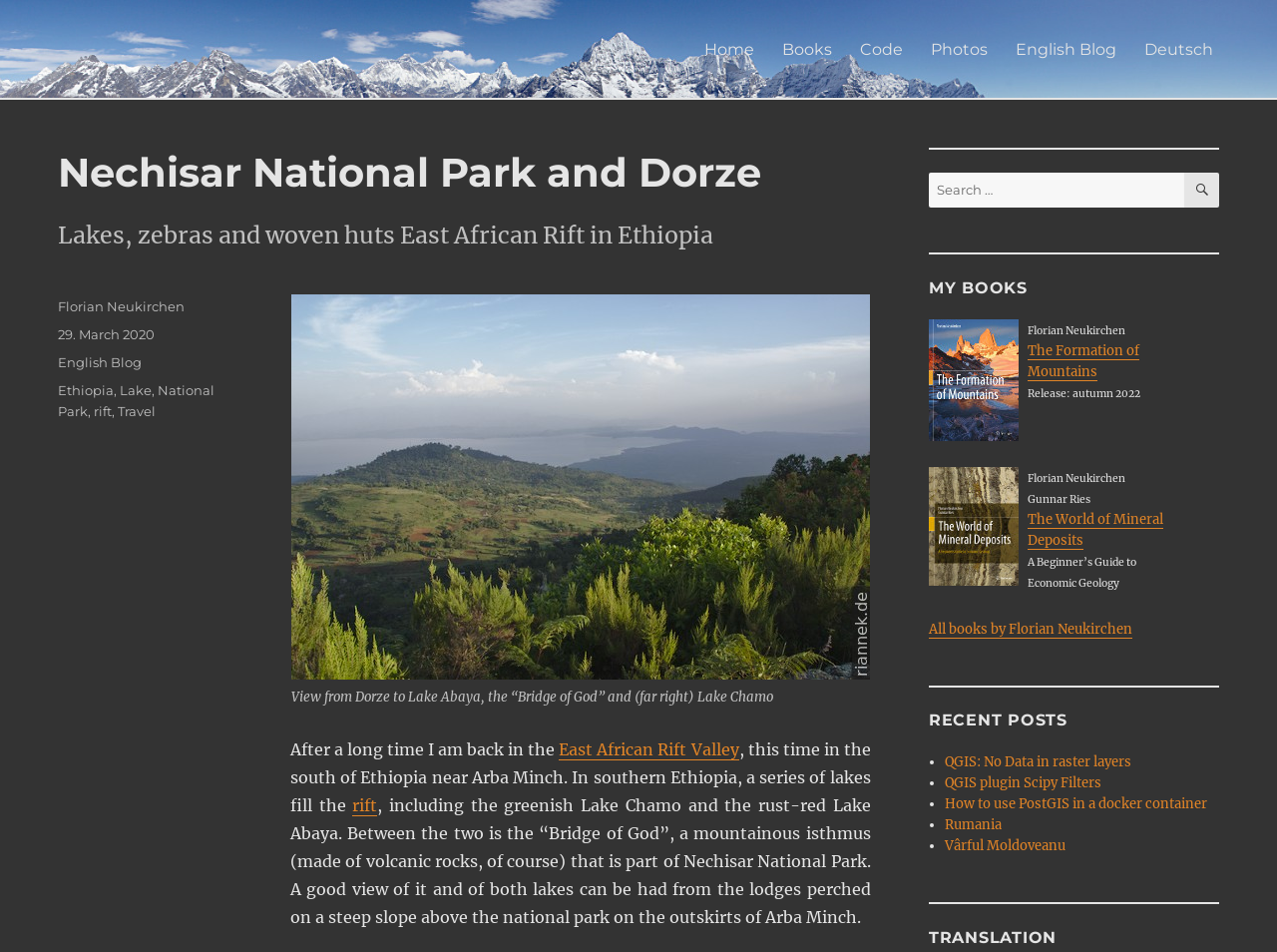Give a concise answer of one word or phrase to the question: 
What is the author's name?

Florian Neukirchen